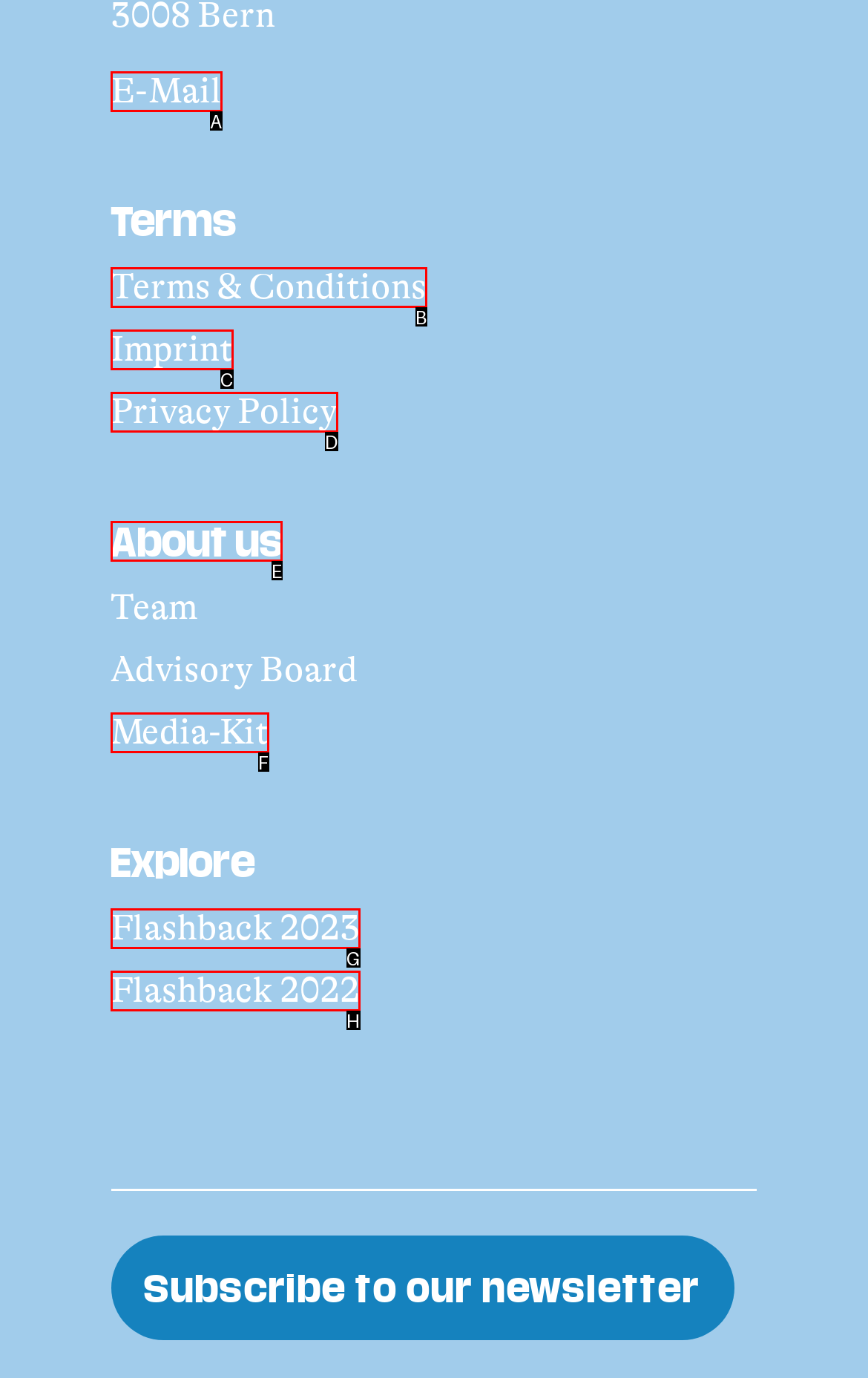Which option aligns with the description: Flashback 2023? Respond by selecting the correct letter.

G